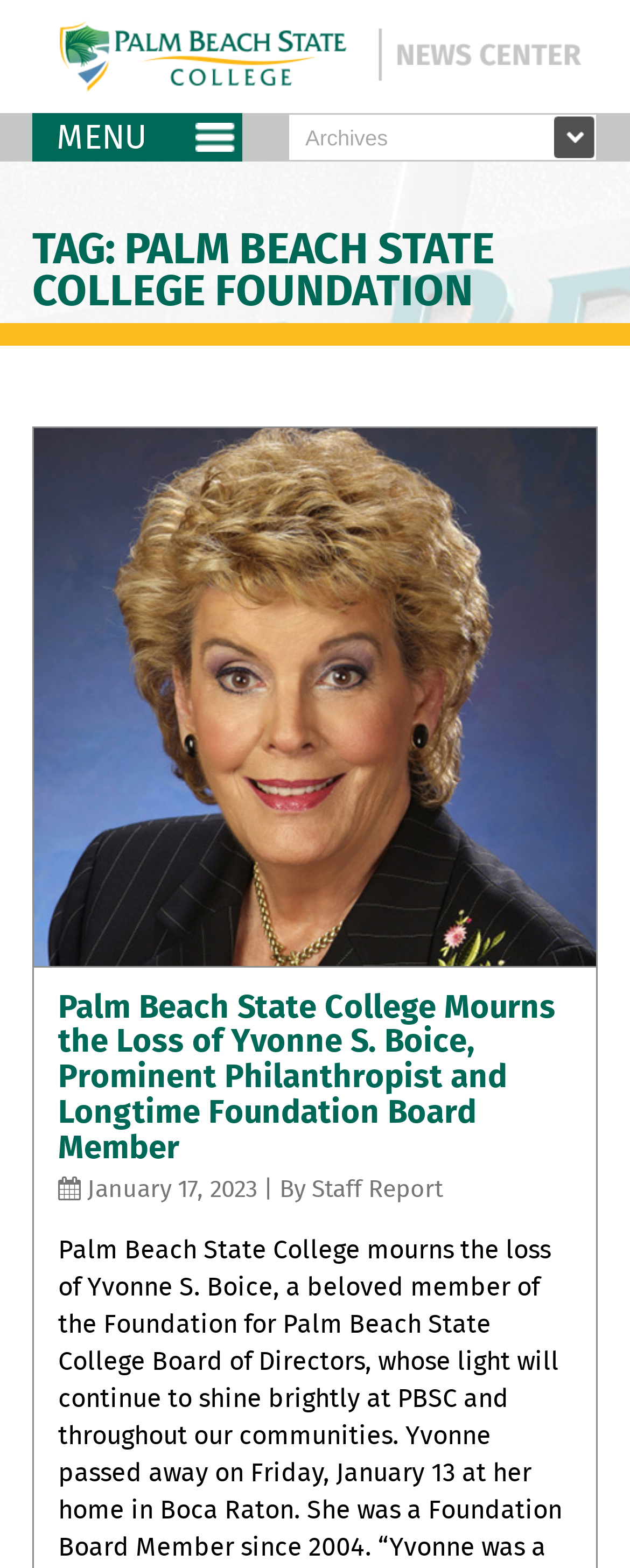Find and provide the bounding box coordinates for the UI element described here: "Staff Report". The coordinates should be given as four float numbers between 0 and 1: [left, top, right, bottom].

[0.495, 0.746, 0.703, 0.771]